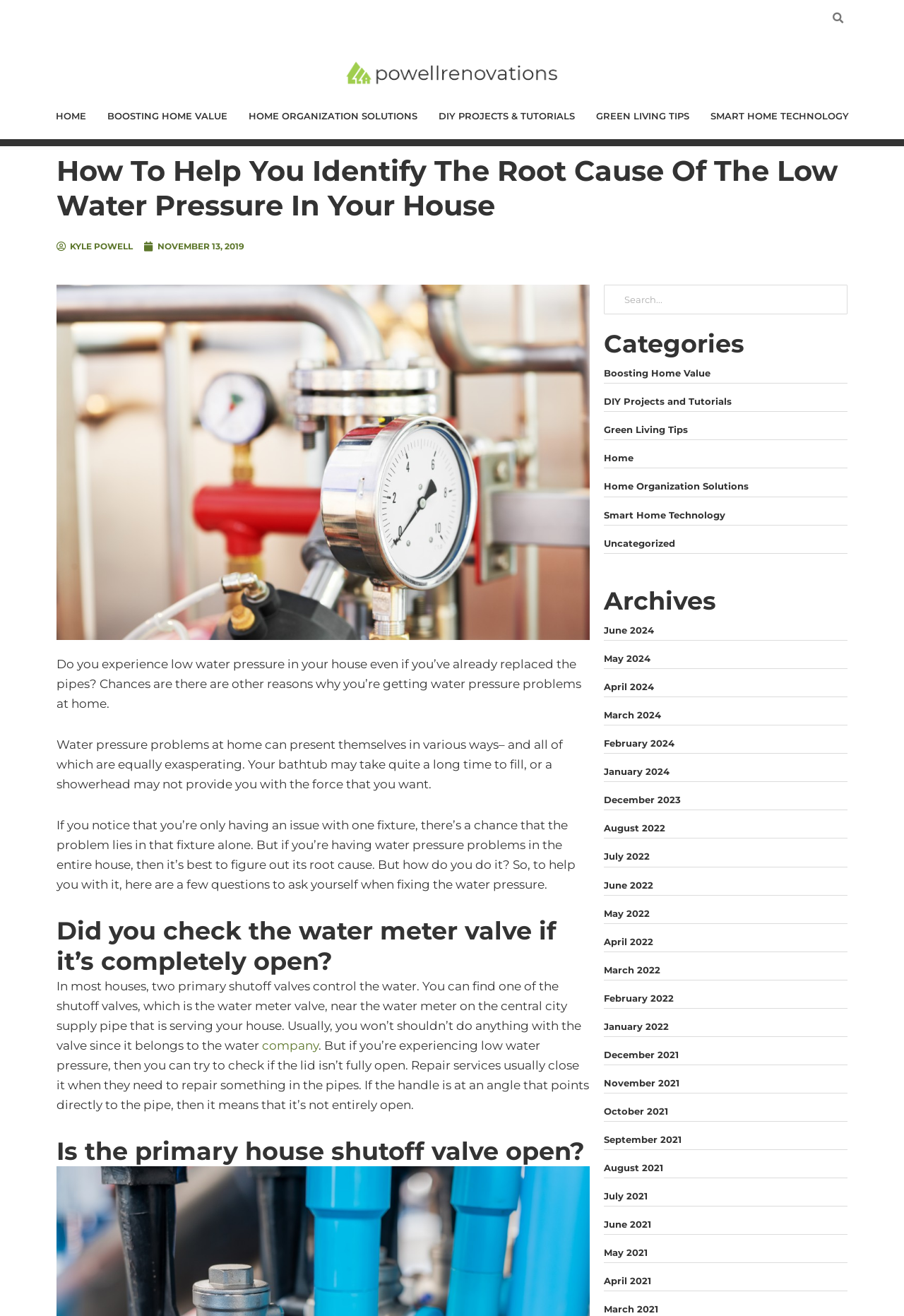Identify the coordinates of the bounding box for the element described below: "Search". Return the coordinates as four float numbers between 0 and 1: [left, top, right, bottom].

[0.916, 0.006, 0.938, 0.021]